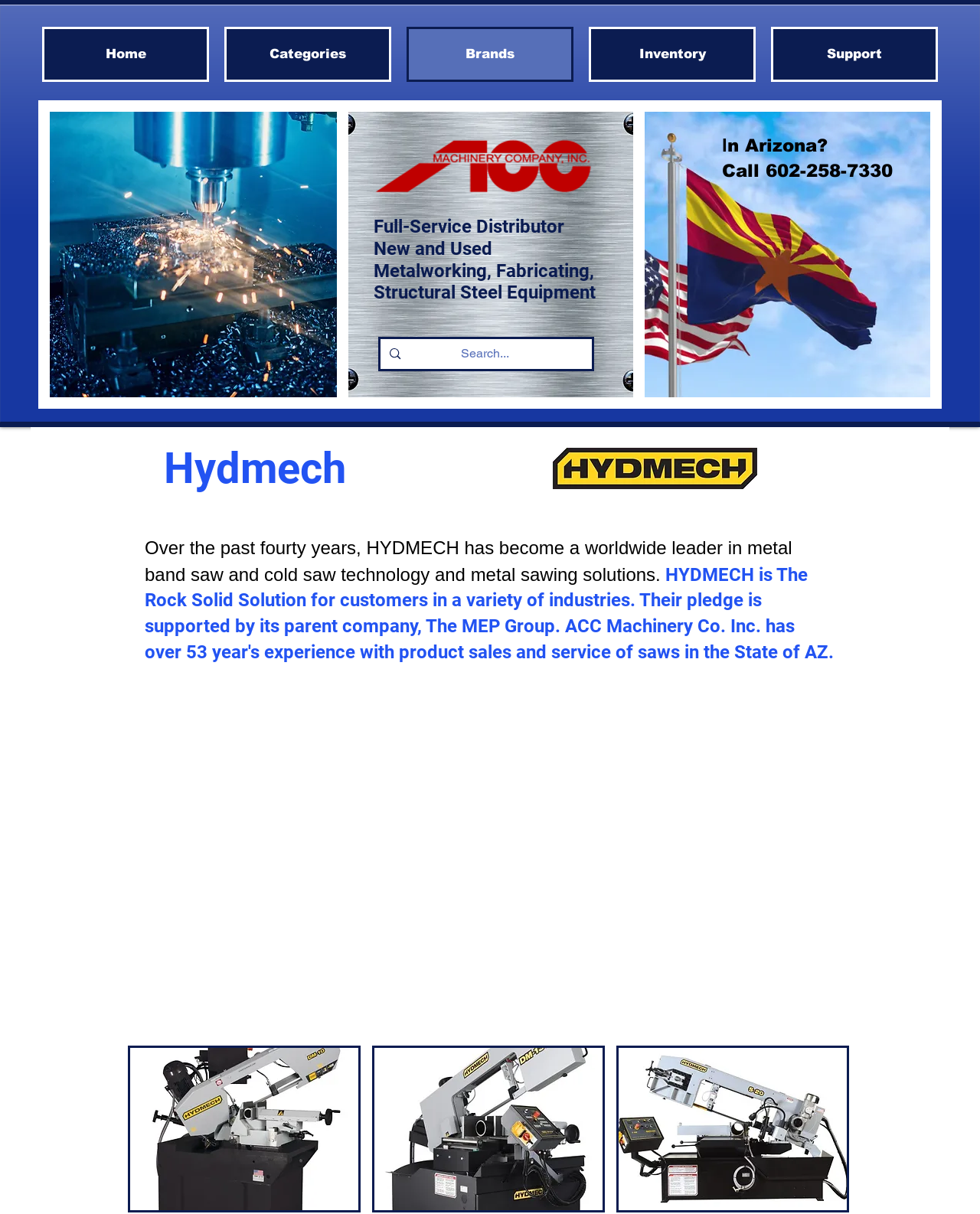Explain in detail what you observe on this webpage.

The webpage is about ACC Machinery Co., a company that specializes in metalworking, fabricating, and structural steel equipment. At the top of the page, there is a navigation menu with links to "Home", "Categories", "Brands", "Inventory", and "Support". Below the navigation menu, there are two images, one of a milling machine and another of abrasive finishing equipment.

The main content of the page is divided into sections. The first section has a heading that reads "Over 53 Years of Sales AND Service Experience" and features an image of the company's logo. Below this, there is a heading that describes the company as a full-service distributor of new and used metalworking equipment.

To the right of this section, there is a search box with a magnifying glass icon. Below the search box, there is a heading that reads "In Arizona? Call 602-258-7330" with a link to "In Arizona?".

The next section is dedicated to Hydmech, a worldwide leader in metal band saw and cold saw technology. There is a heading that describes Hydmech's pledge to its customers, supported by its parent company, The MEP Group. Below this, there is an image of Hydmech's logo.

The final section of the page features an image of a machine and a heading that reads "In AZ? Be locally supported by ACC." This section describes the benefits of purchasing a new machine from ACC, including local reliable service support. There is a link to "Contact Us" and three images of different machines, including the Hydmech-DM10-Saw, Hydmech-DM1318P, and Hydmech-S20-Bandsaw.